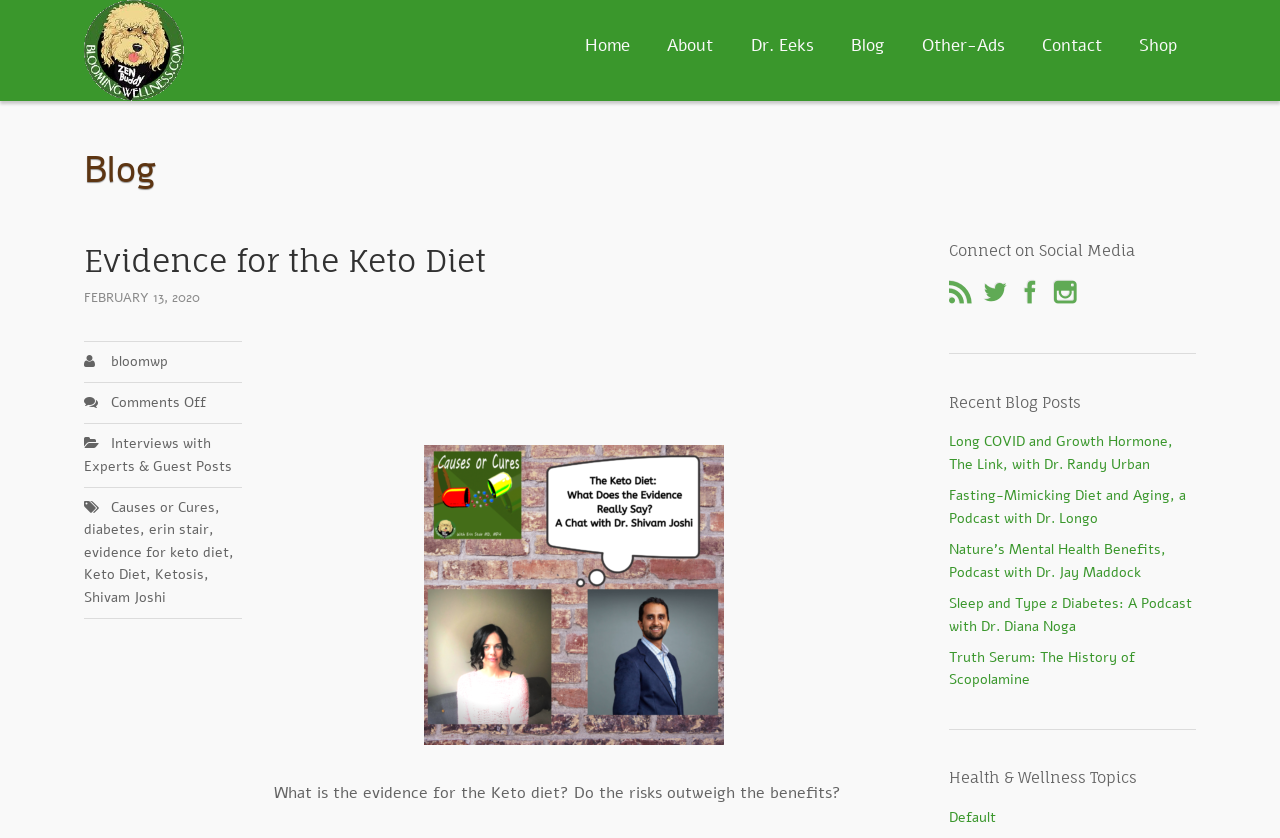Provide a single word or phrase to answer the given question: 
Who is the Nephrologist mentioned on the webpage?

Dr. Shivam Joshi